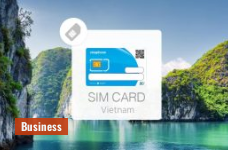What is the theme hinted at by the small icon?
Based on the content of the image, thoroughly explain and answer the question.

The small icon in the image suggests a focus on technology, which is further reinforced by the presence of a SIM card and the label 'Business' in the lower left corner, implying the commercial aspect of mobile services in the region.